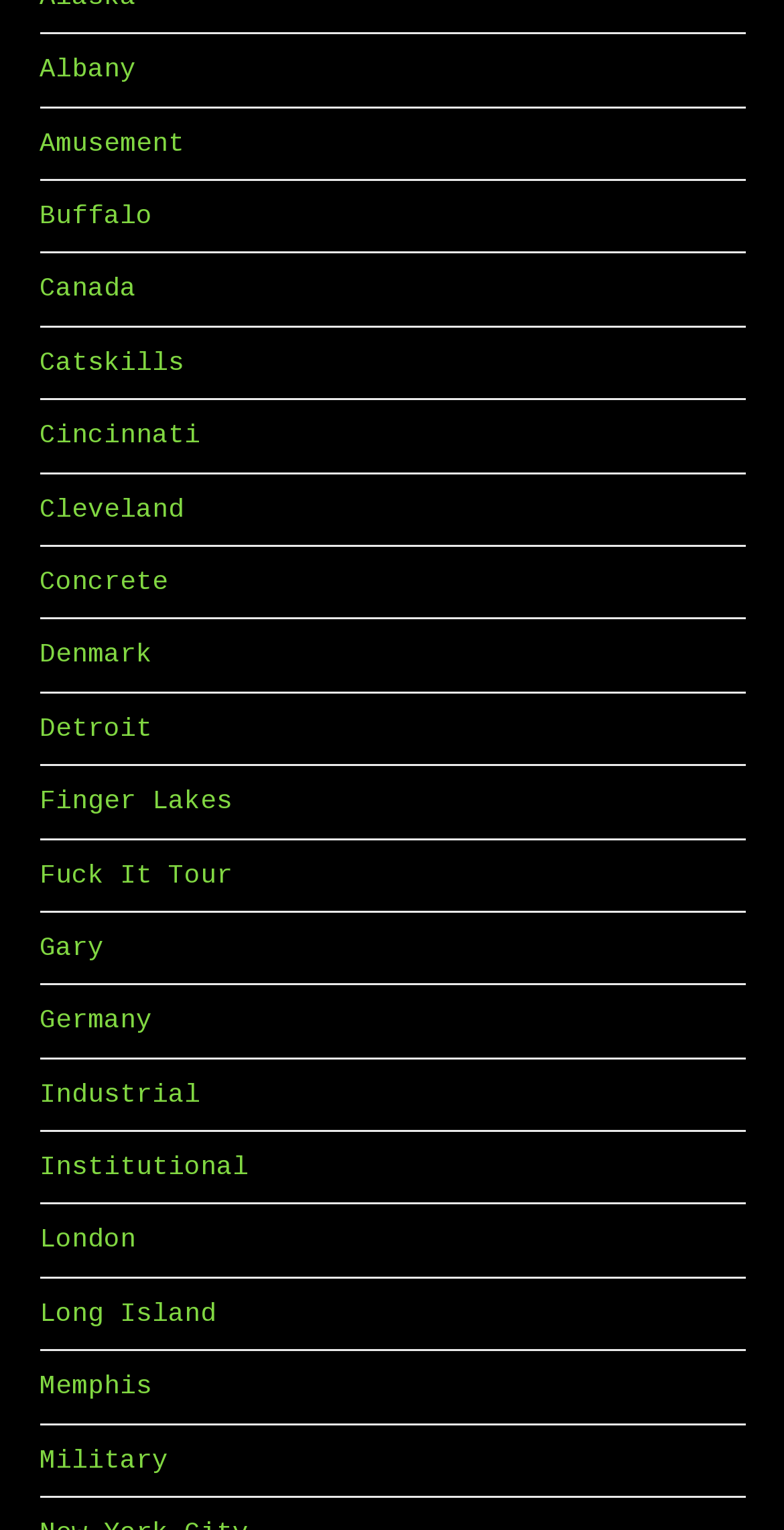Please find the bounding box coordinates for the clickable element needed to perform this instruction: "explore Canada".

[0.05, 0.179, 0.173, 0.199]